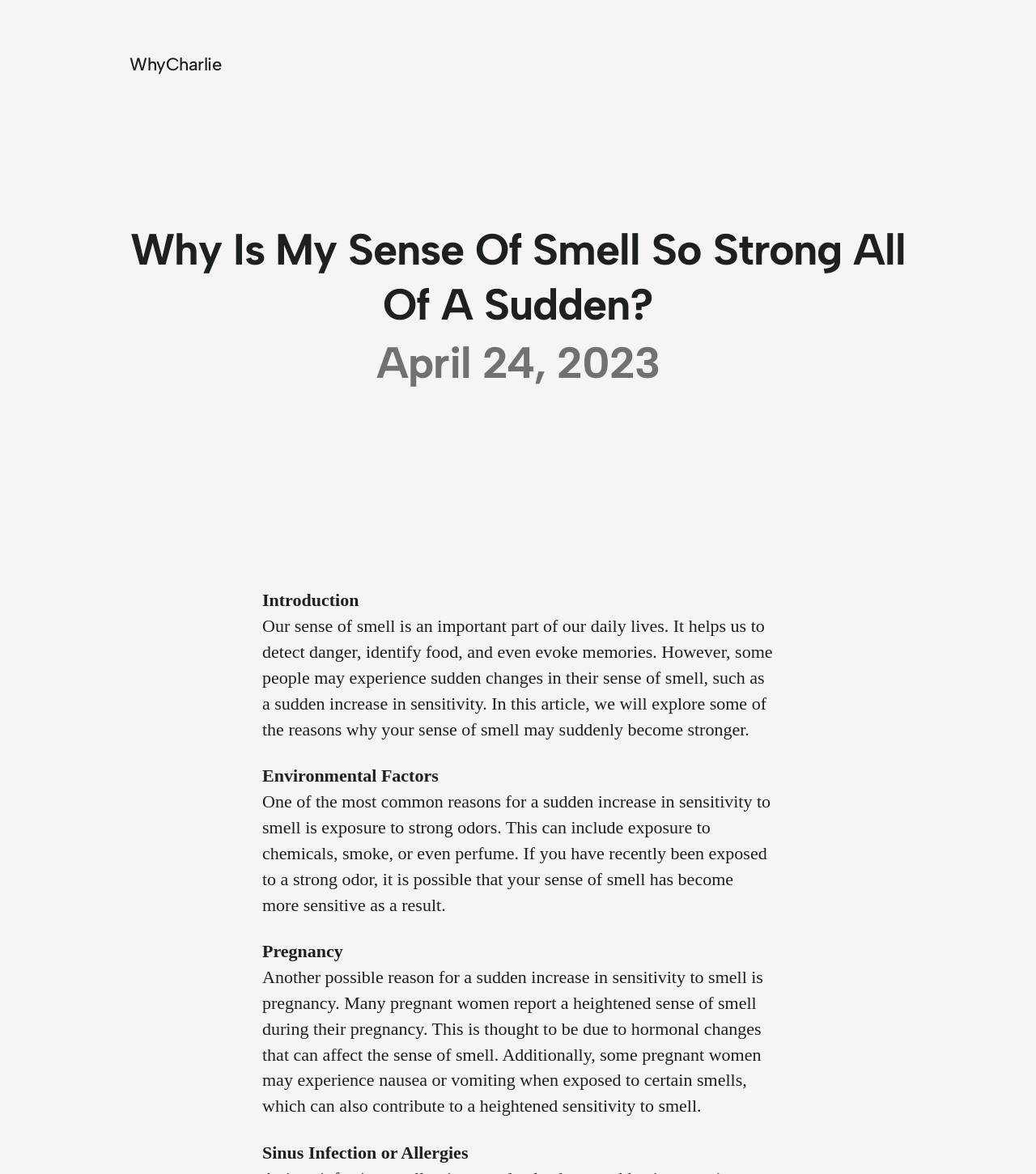Identify the bounding box coordinates of the HTML element based on this description: "WhyCharlie".

[0.125, 0.045, 0.214, 0.064]